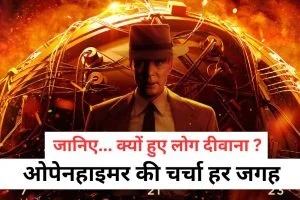What is the character in the center of the graphic wearing?
Based on the screenshot, provide a one-word or short-phrase response.

A suit and hat